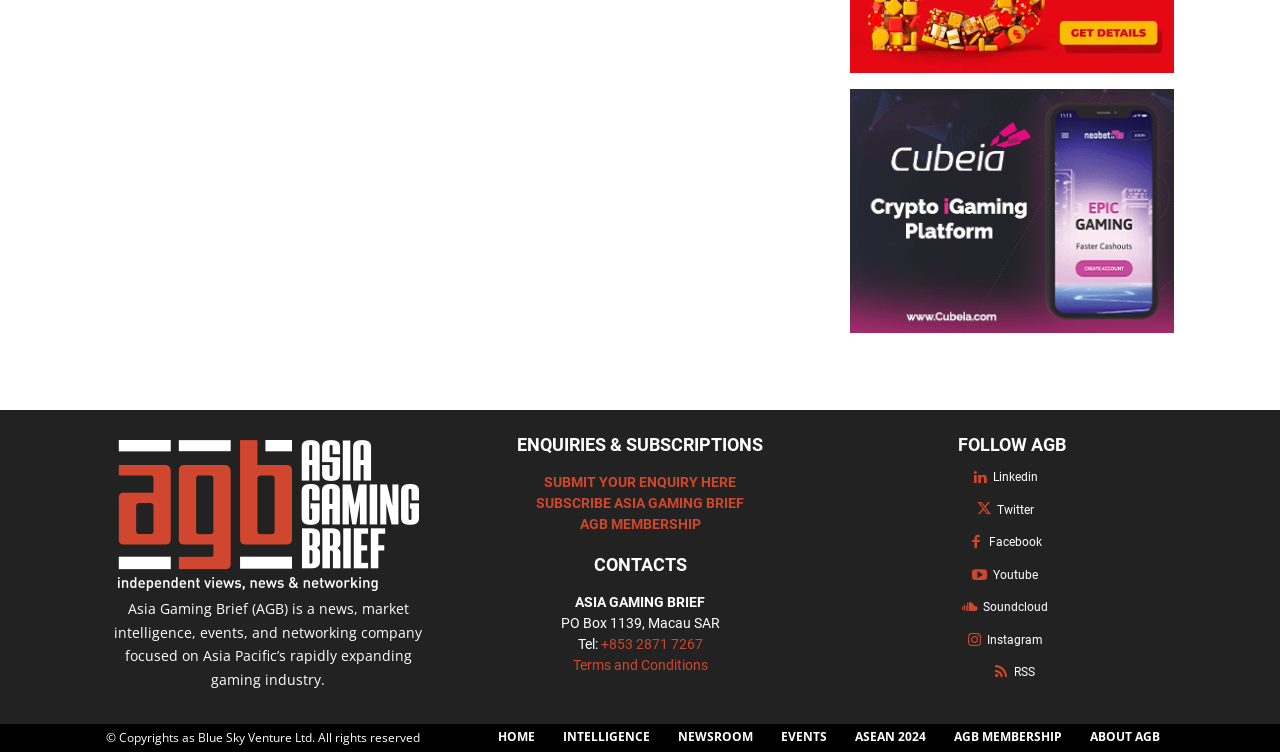Answer the question below in one word or phrase:
How many social media links are available?

8